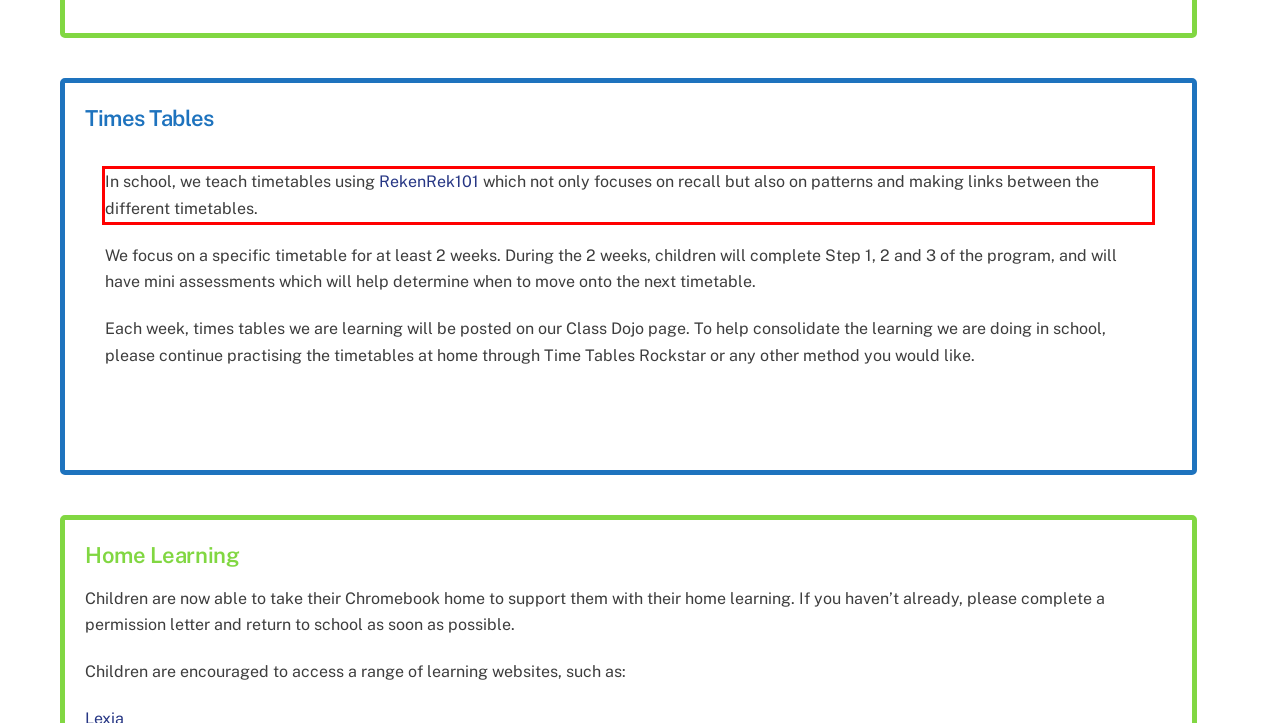Identify the text inside the red bounding box in the provided webpage screenshot and transcribe it.

In school, we teach timetables using RekenRek101 which not only focuses on recall but also on patterns and making links between the different timetables.